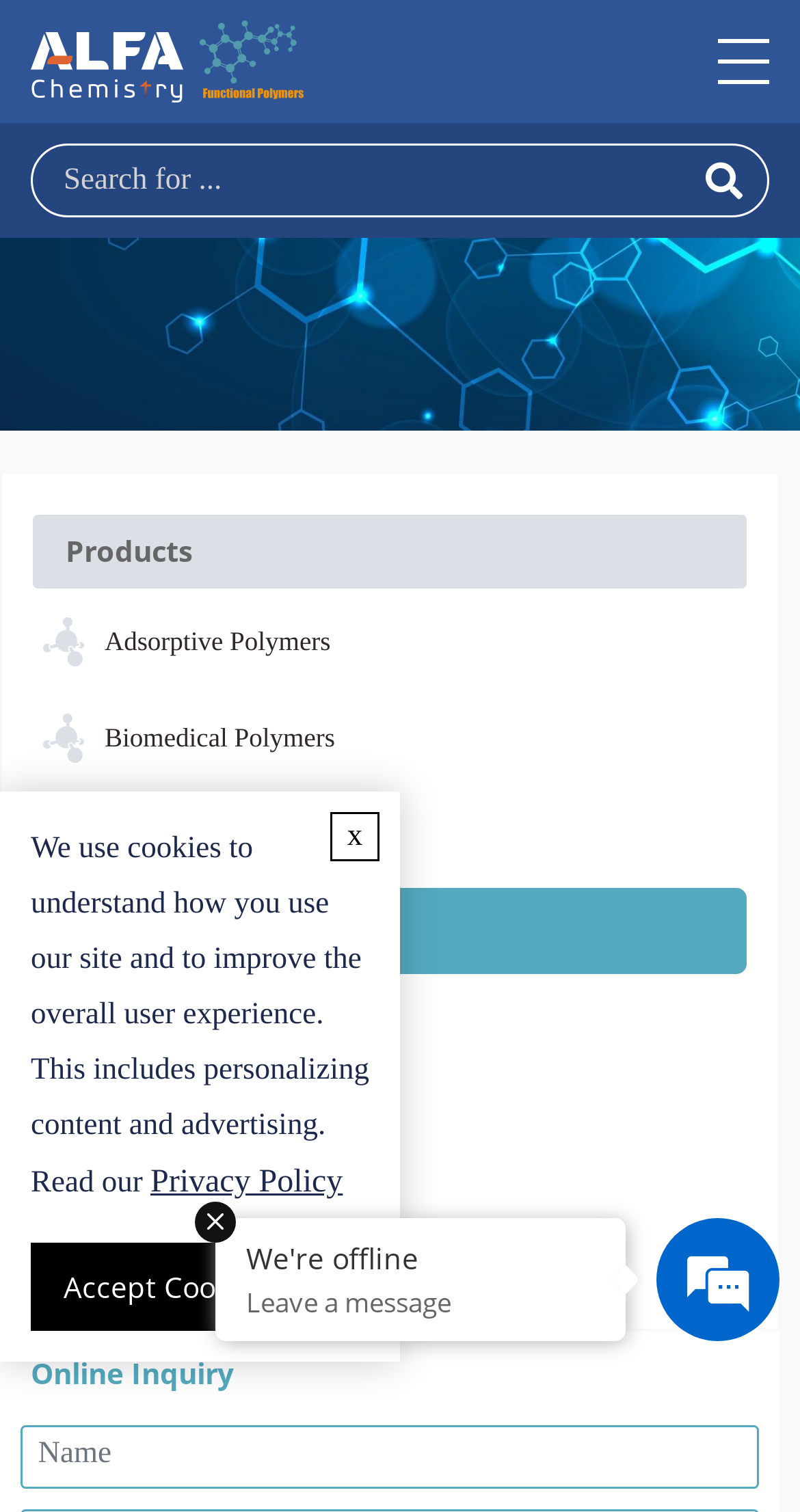Could you determine the bounding box coordinates of the clickable element to complete the instruction: "search for products"? Provide the coordinates as four float numbers between 0 and 1, i.e., [left, top, right, bottom].

[0.041, 0.096, 0.882, 0.142]